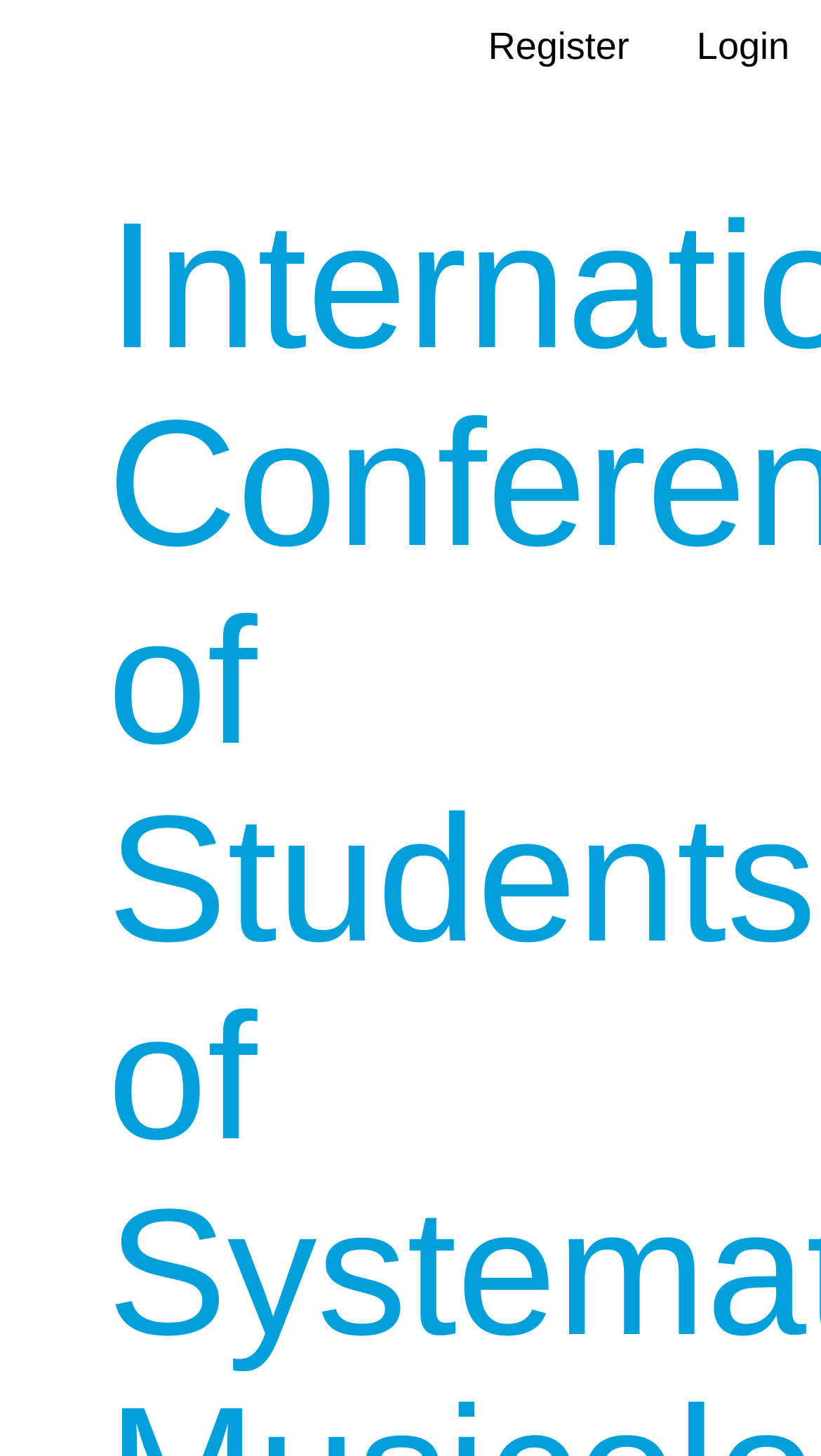Determine the bounding box for the UI element described here: "TICKETS".

None